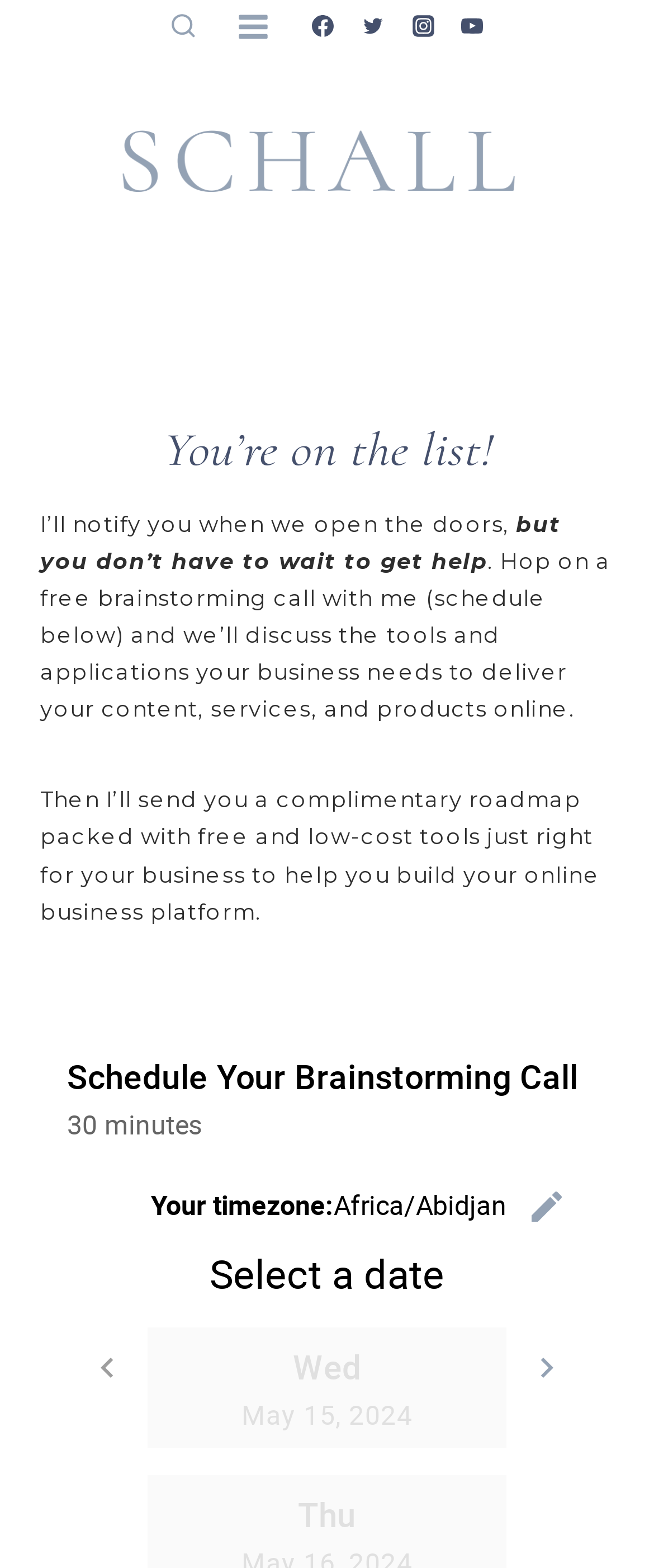Based on the visual content of the image, answer the question thoroughly: What is the current status of the user?

The current status of the user is that they are on the list, as indicated by the heading 'You’re on the list!' and the subsequent text explaining the next steps.